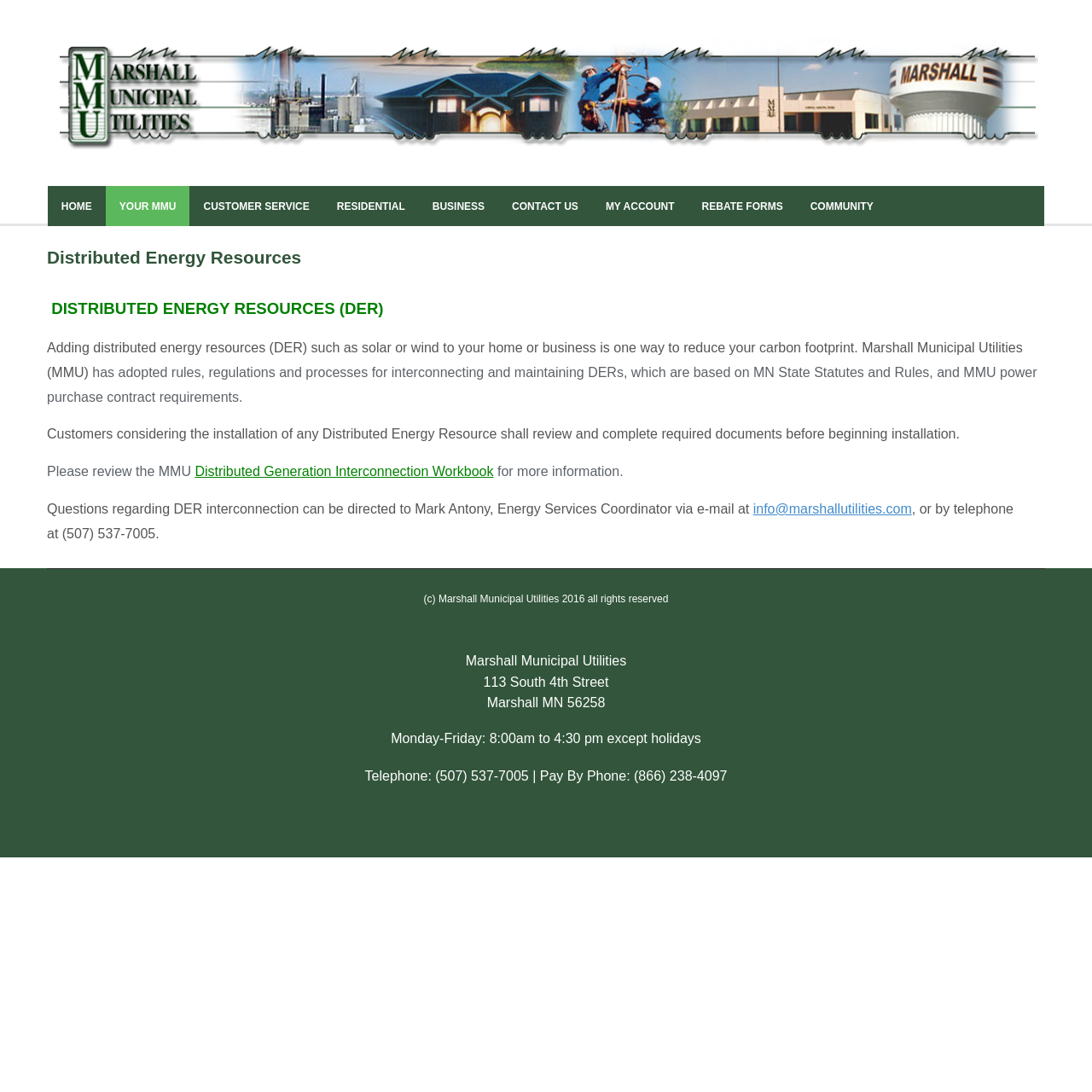Find the coordinates for the bounding box of the element with this description: "Community".

[0.729, 0.17, 0.812, 0.207]